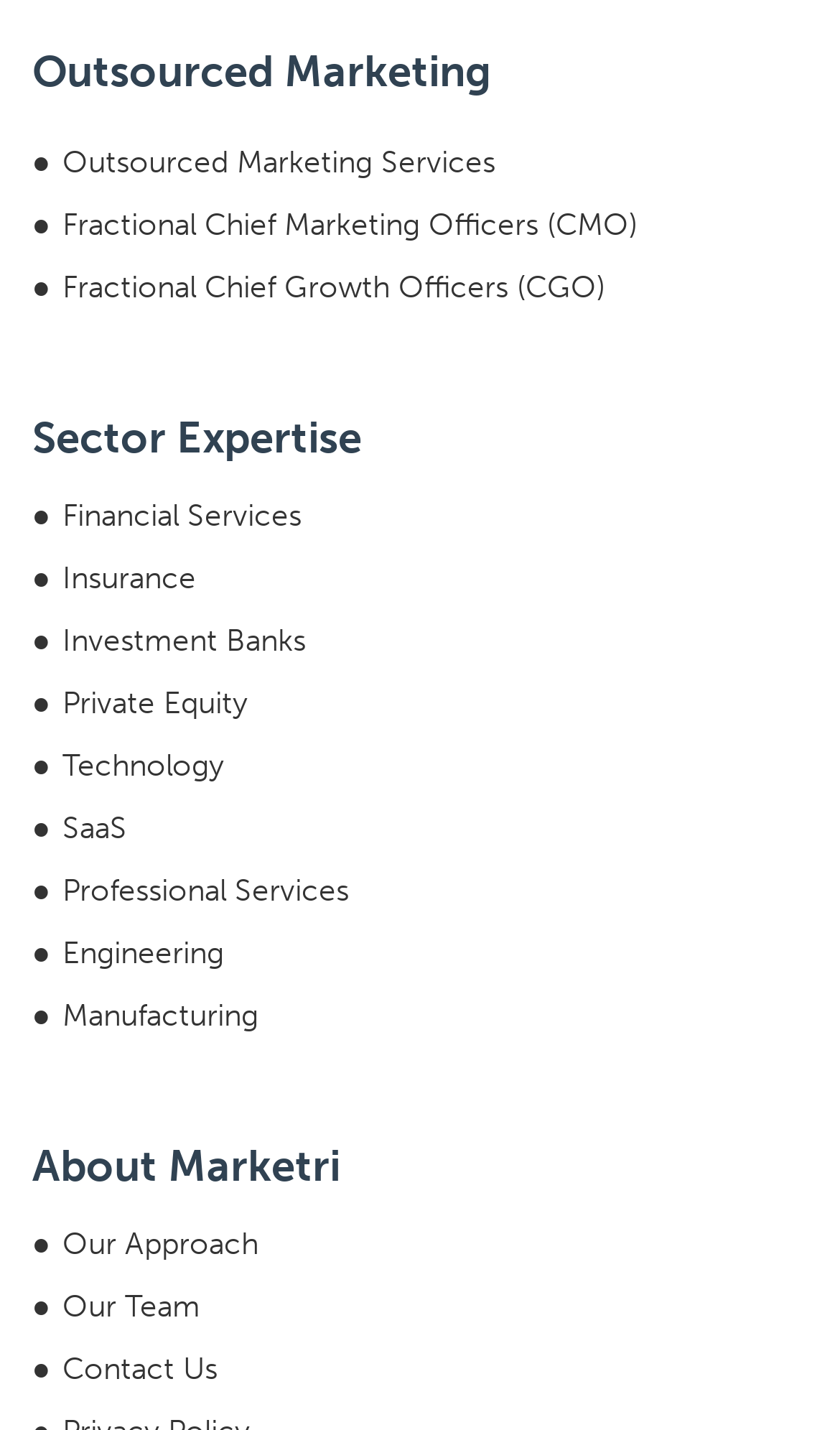Bounding box coordinates are specified in the format (top-left x, top-left y, bottom-right x, bottom-right y). All values are floating point numbers bounded between 0 and 1. Please provide the bounding box coordinate of the region this sentence describes: Technology

[0.074, 0.522, 0.267, 0.548]